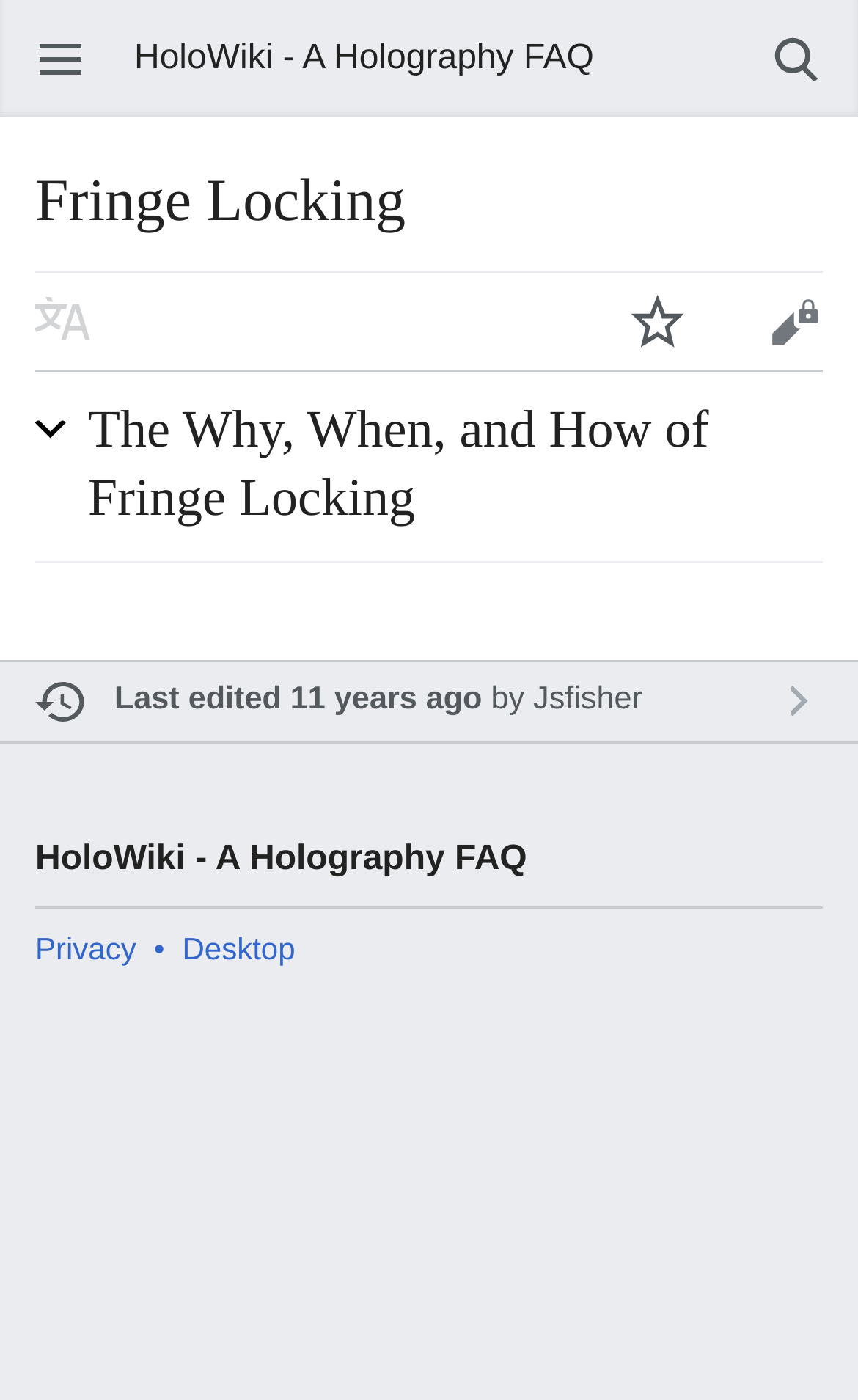Show me the bounding box coordinates of the clickable region to achieve the task as per the instruction: "Watch this page".

[0.688, 0.209, 0.846, 0.25]